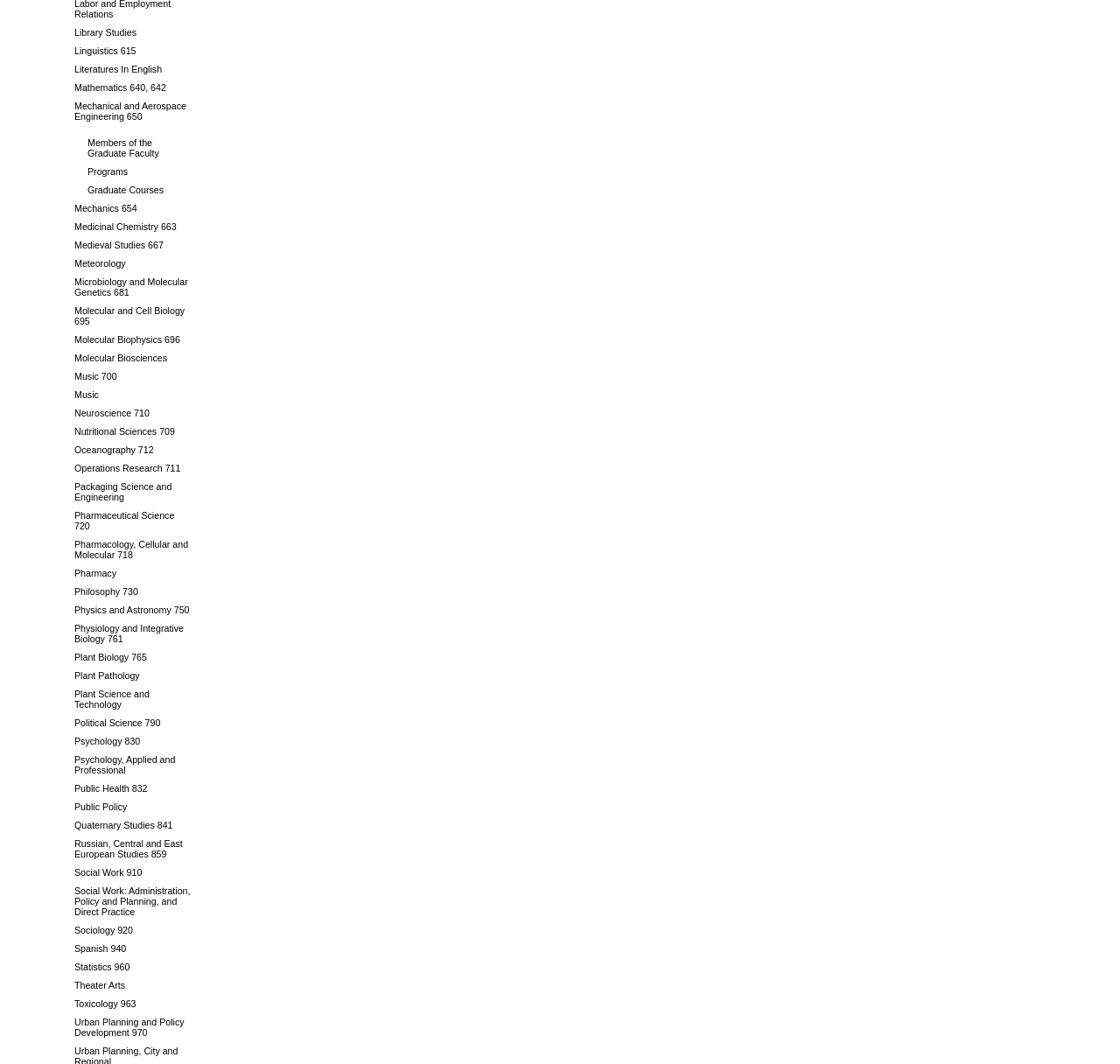Show the bounding box coordinates for the HTML element as described: "Programs".

[0.059, 0.152, 0.17, 0.166]